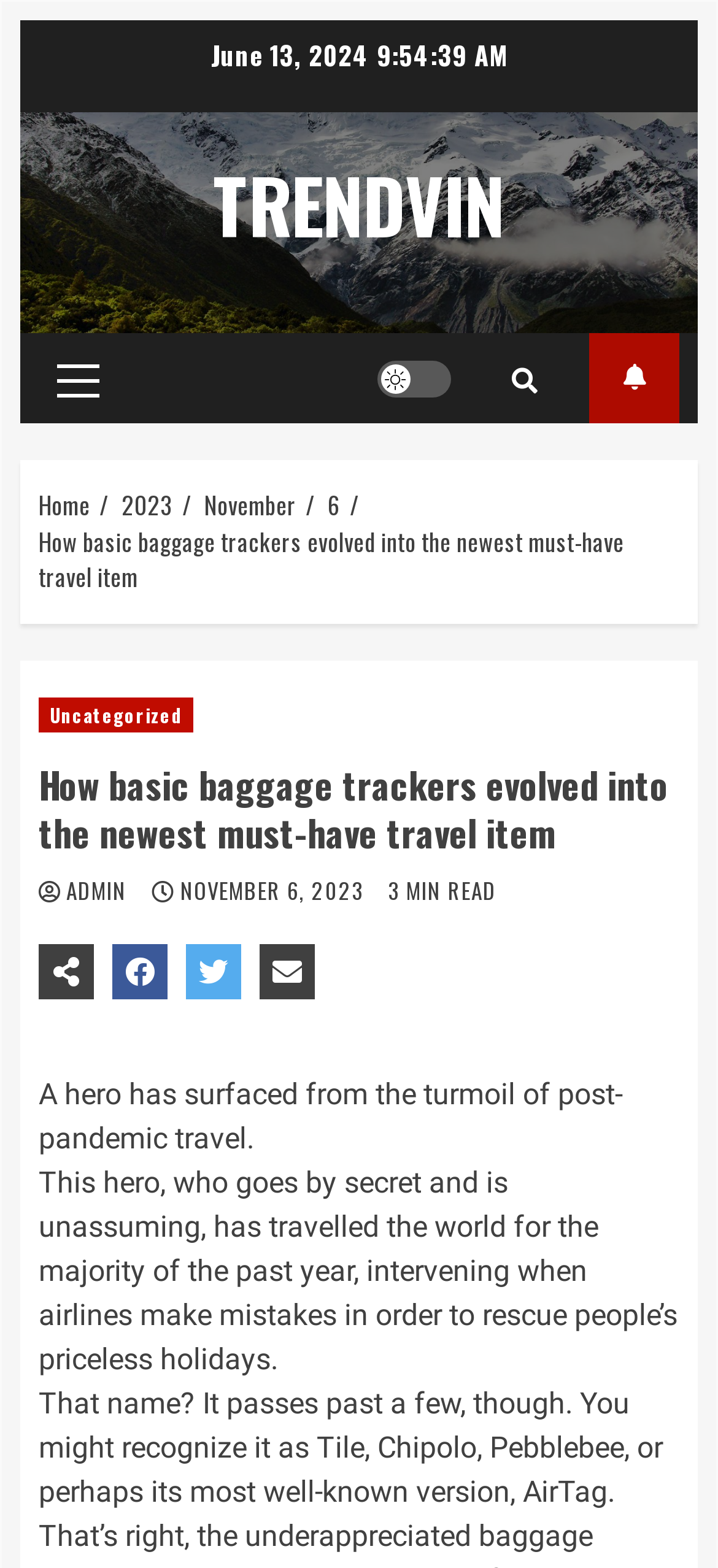Find the bounding box coordinates for the area that should be clicked to accomplish the instruction: "Read the article about baggage trackers".

[0.054, 0.333, 0.869, 0.379]